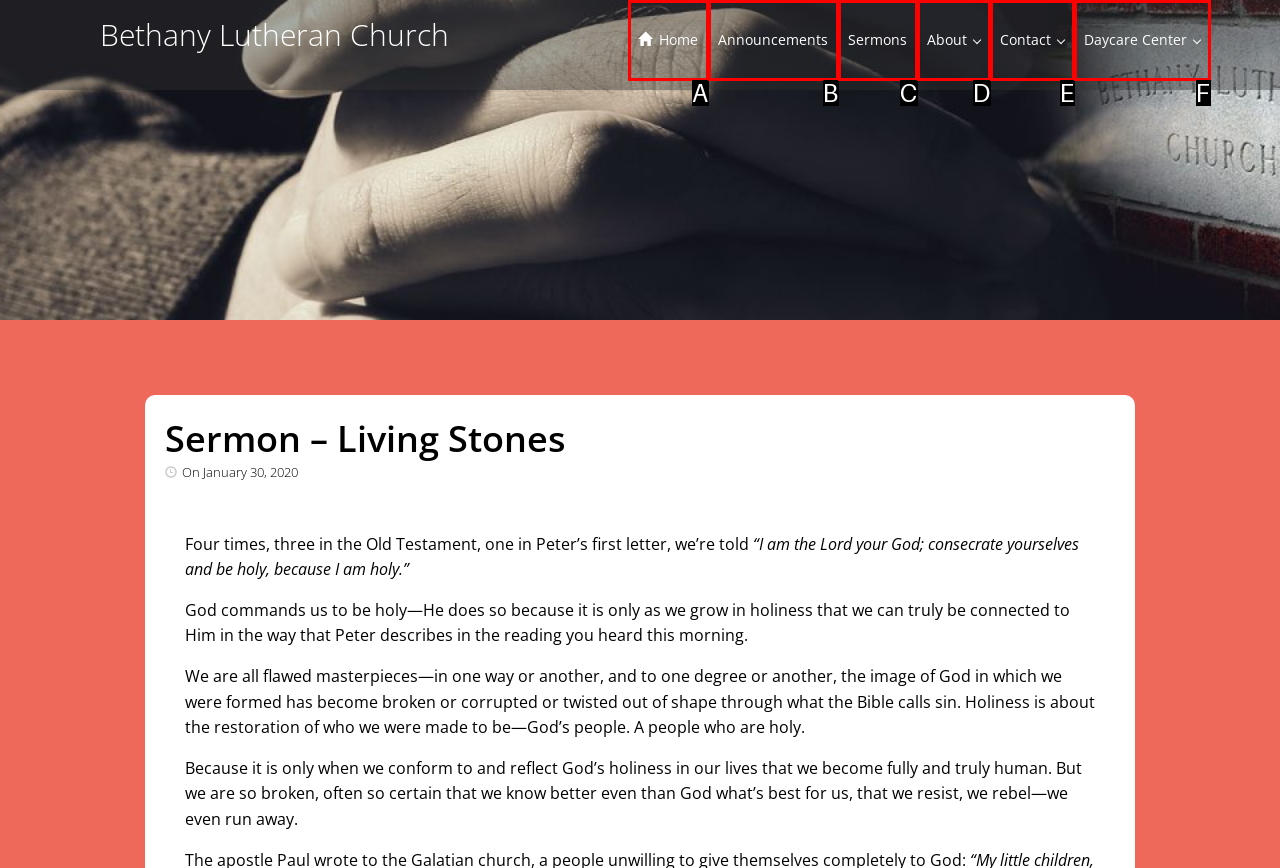Select the HTML element that fits the following description: About / Contact Us
Provide the letter of the matching option.

None